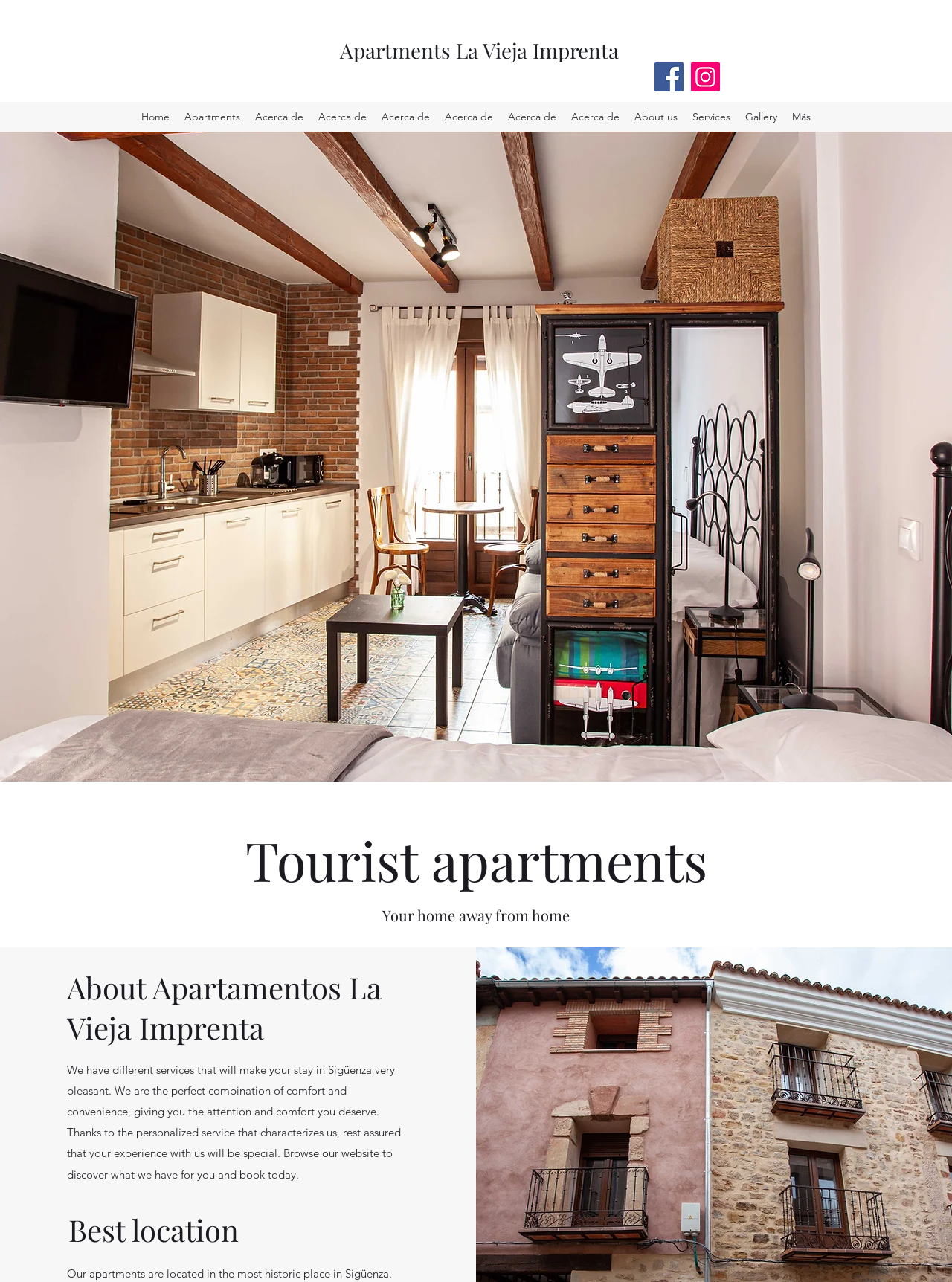Given the webpage screenshot, identify the bounding box of the UI element that matches this description: "Acerca de".

[0.526, 0.083, 0.592, 0.099]